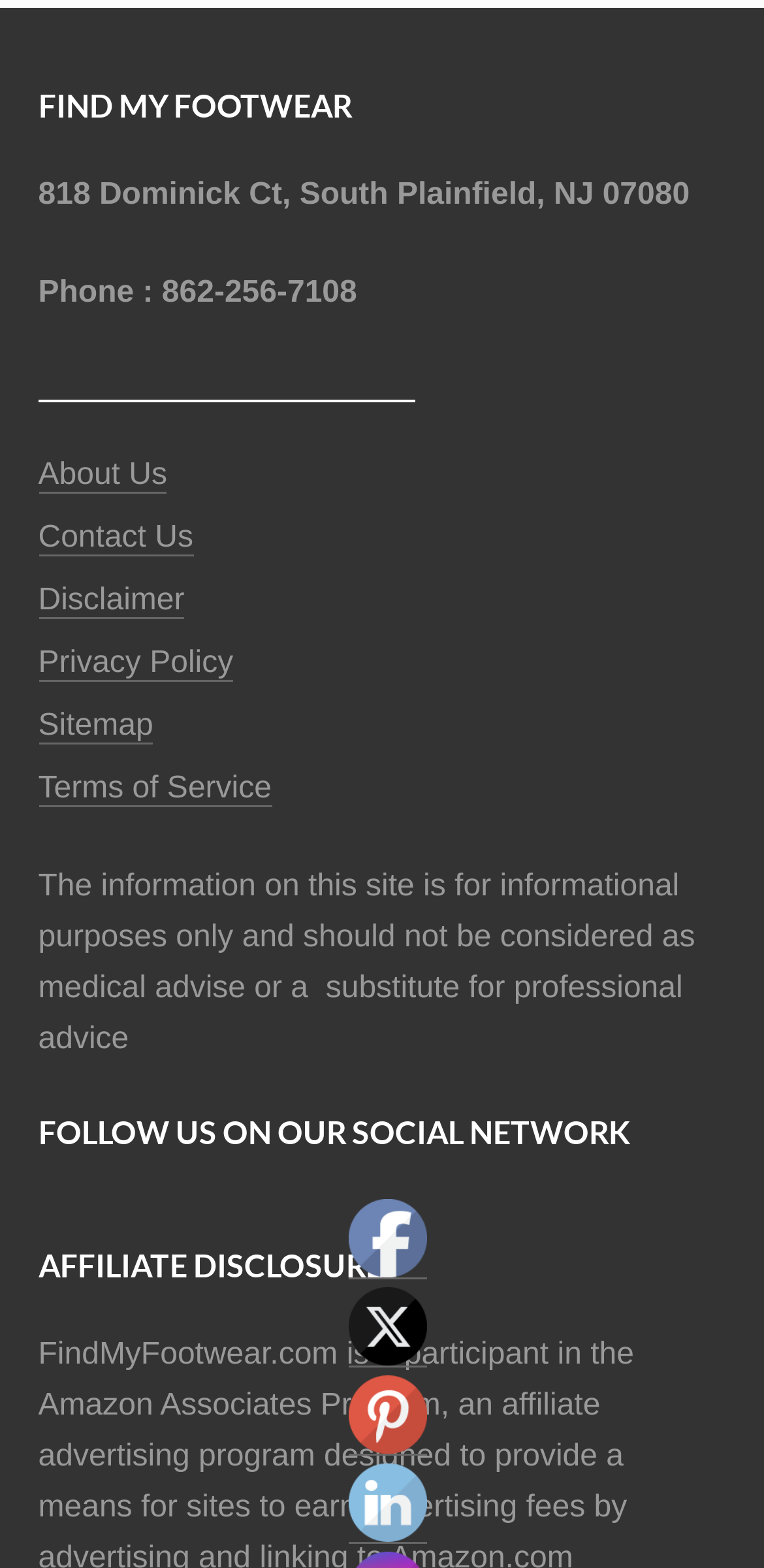Provide the bounding box coordinates of the section that needs to be clicked to accomplish the following instruction: "View Disclaimer."

[0.05, 0.373, 0.241, 0.395]